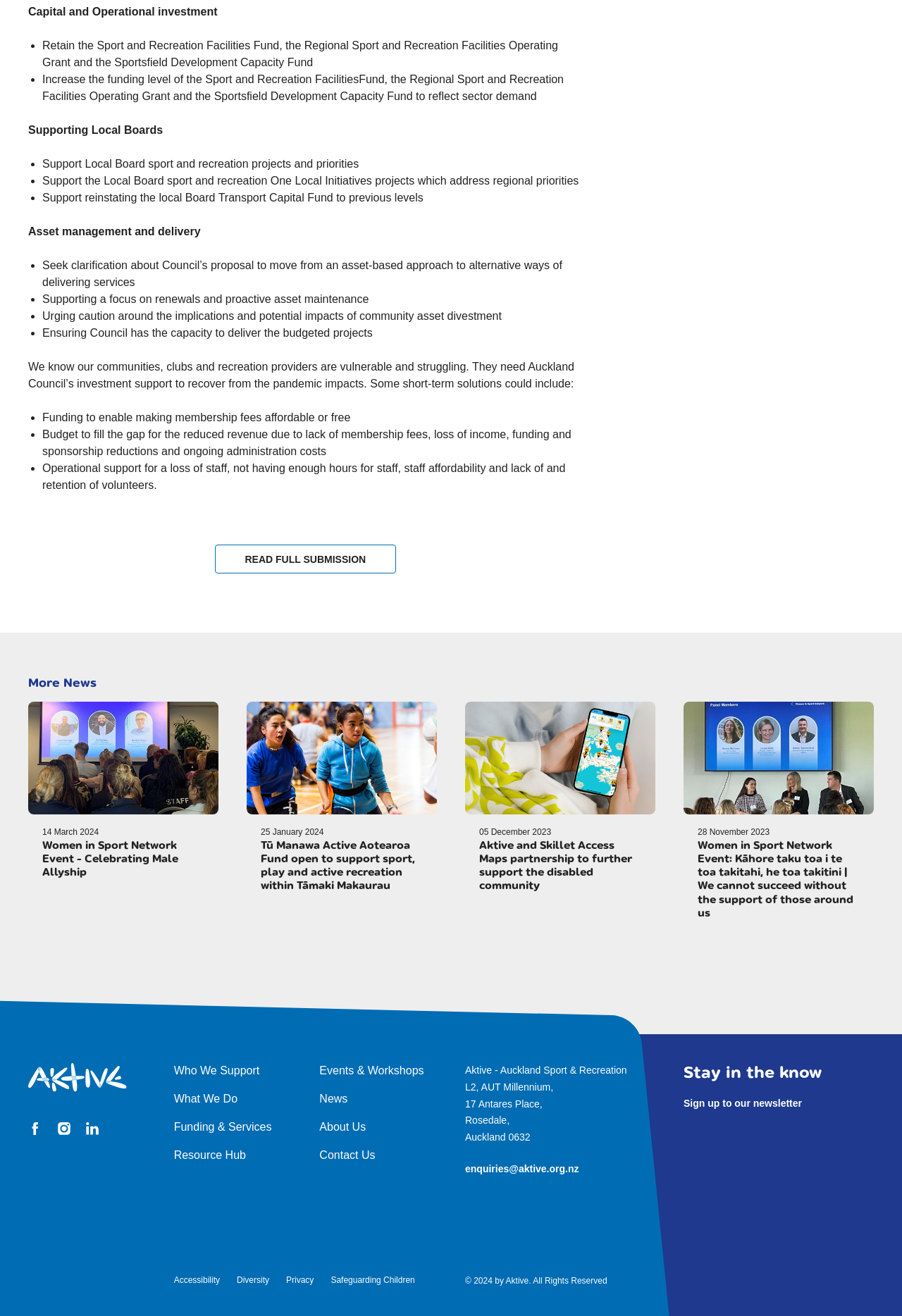Return the bounding box coordinates of the UI element that corresponds to this description: "Accessibility". The coordinates must be given as four float numbers in the range of 0 and 1, [left, top, right, bottom].

[0.193, 0.969, 0.244, 0.976]